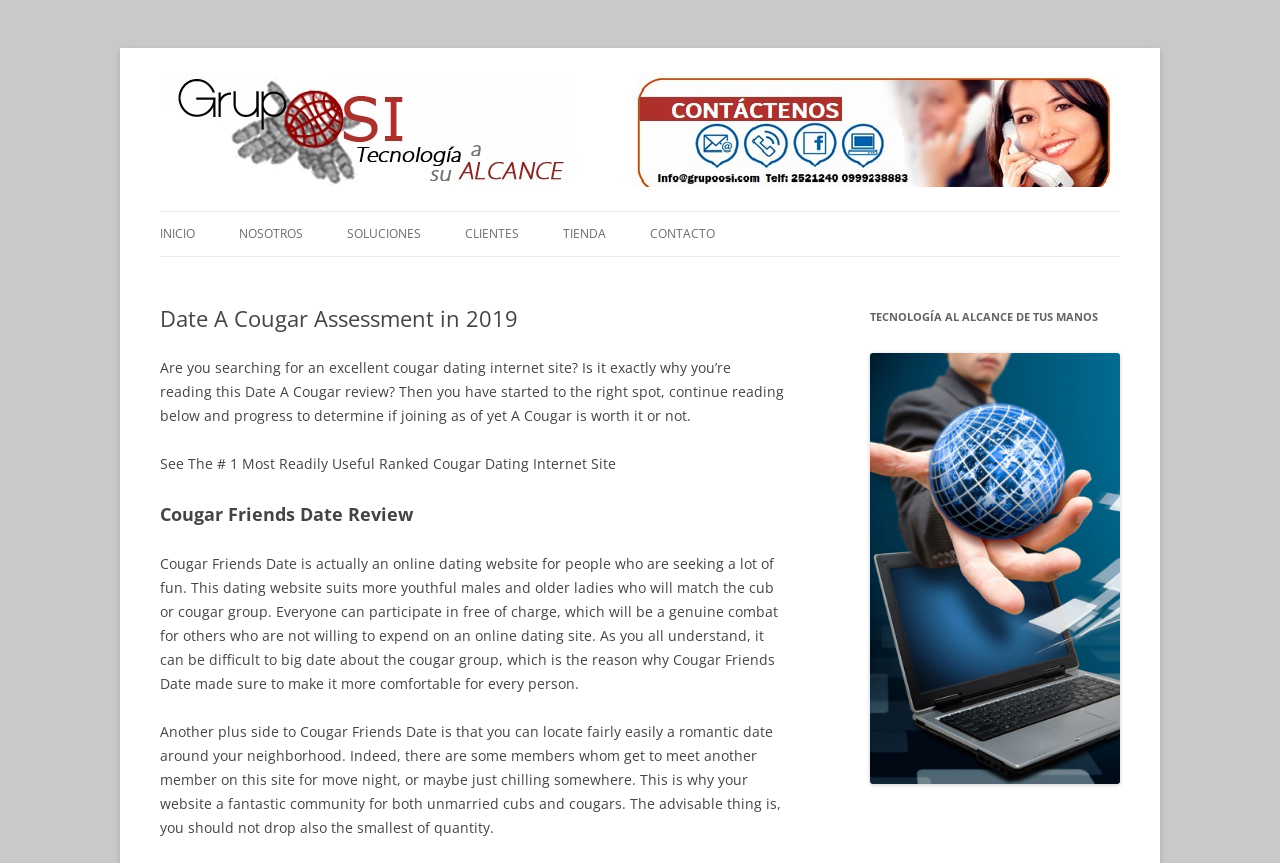Respond with a single word or short phrase to the following question: 
How many links are there in the main navigation menu?

9